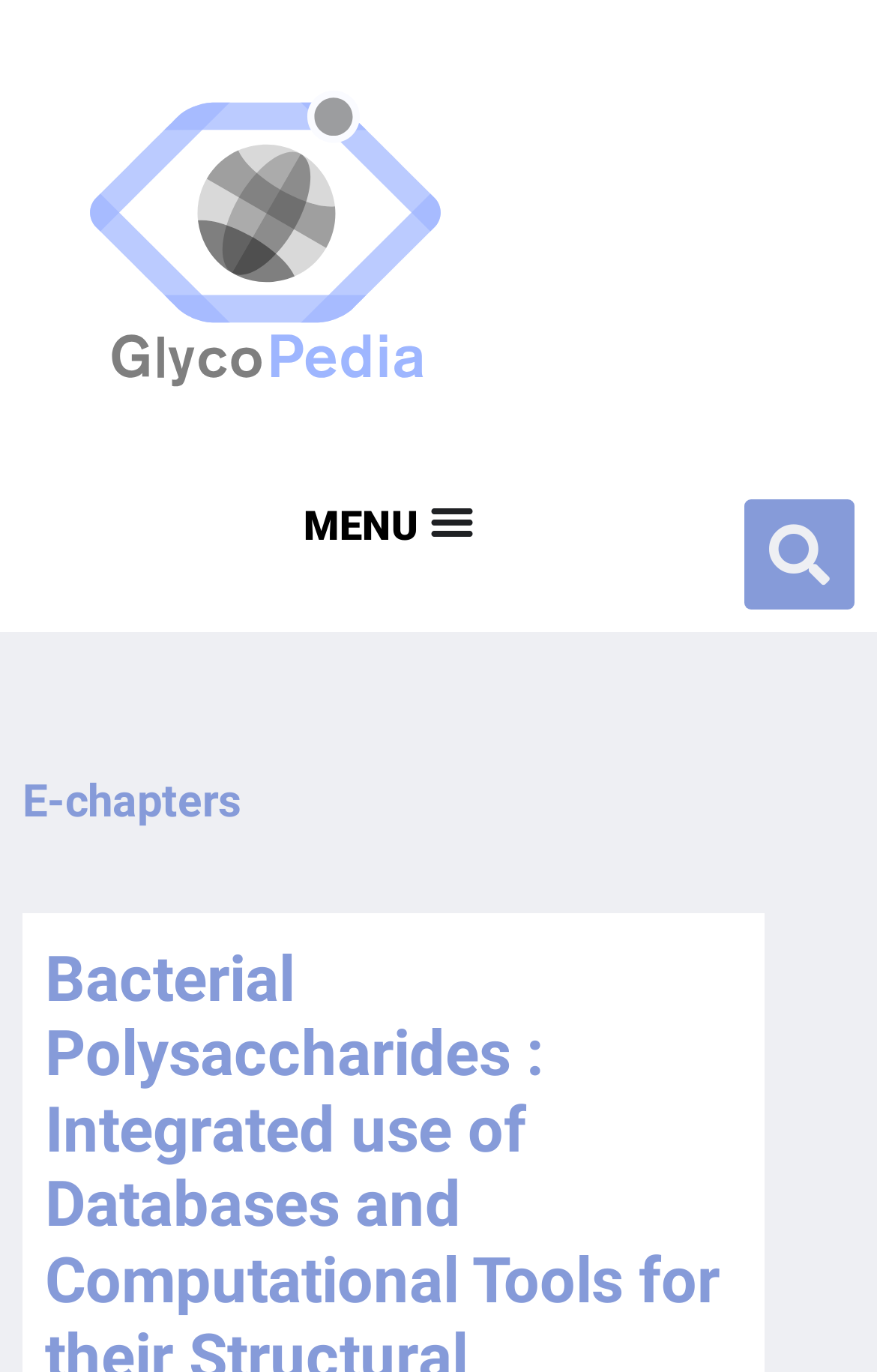Bounding box coordinates are specified in the format (top-left x, top-left y, bottom-right x, bottom-right y). All values are floating point numbers bounded between 0 and 1. Please provide the bounding box coordinate of the region this sentence describes: Search

[0.849, 0.364, 0.974, 0.445]